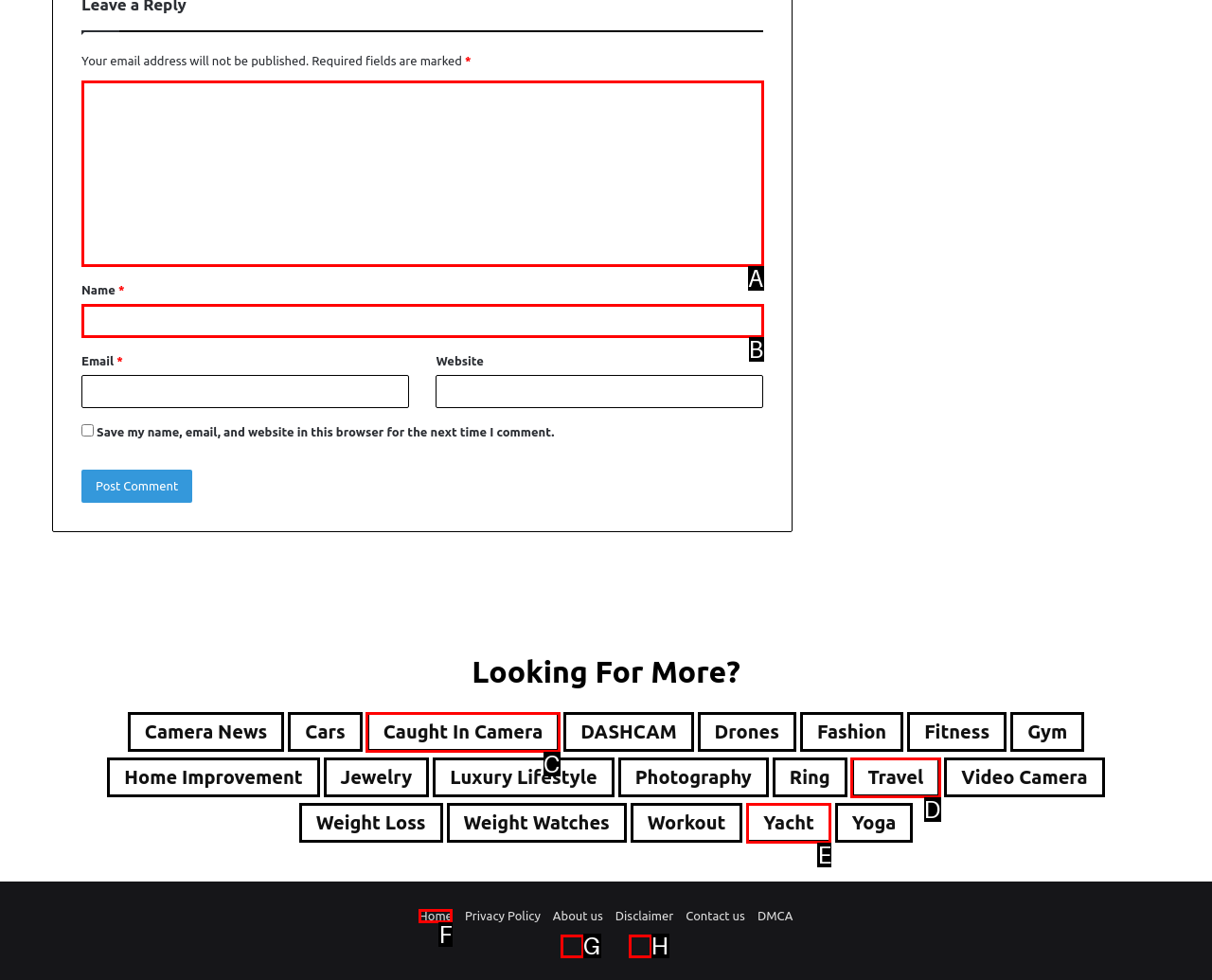Identify which option matches the following description: Caught In Camera
Answer by giving the letter of the correct option directly.

C